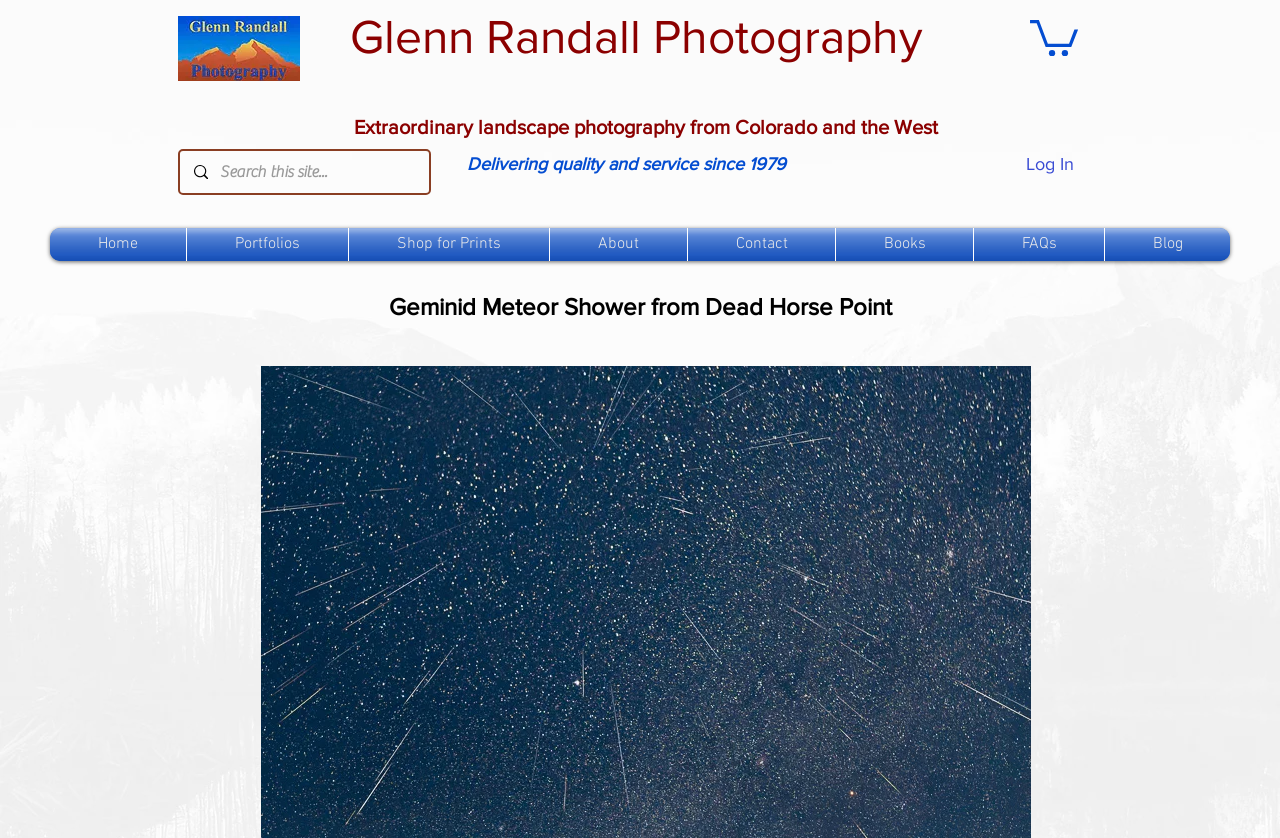What can be purchased from the website?
Refer to the image and give a detailed response to the question.

The website allows visitors to purchase prints, as indicated by the link 'Shop for Prints' in the navigation menu.